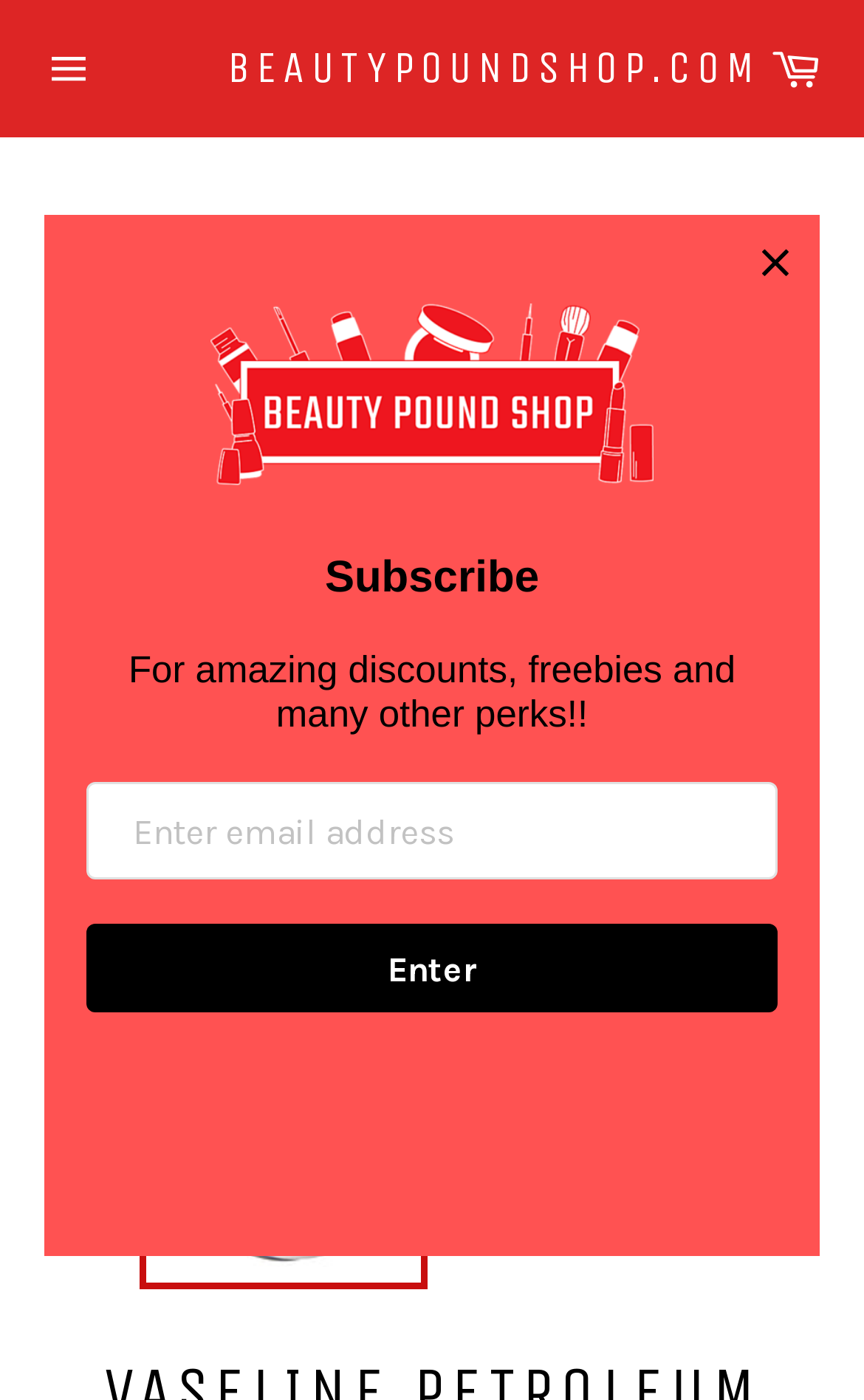Identify the bounding box coordinates for the UI element described as follows: "Site navigation". Ensure the coordinates are four float numbers between 0 and 1, formatted as [left, top, right, bottom].

[0.026, 0.016, 0.133, 0.082]